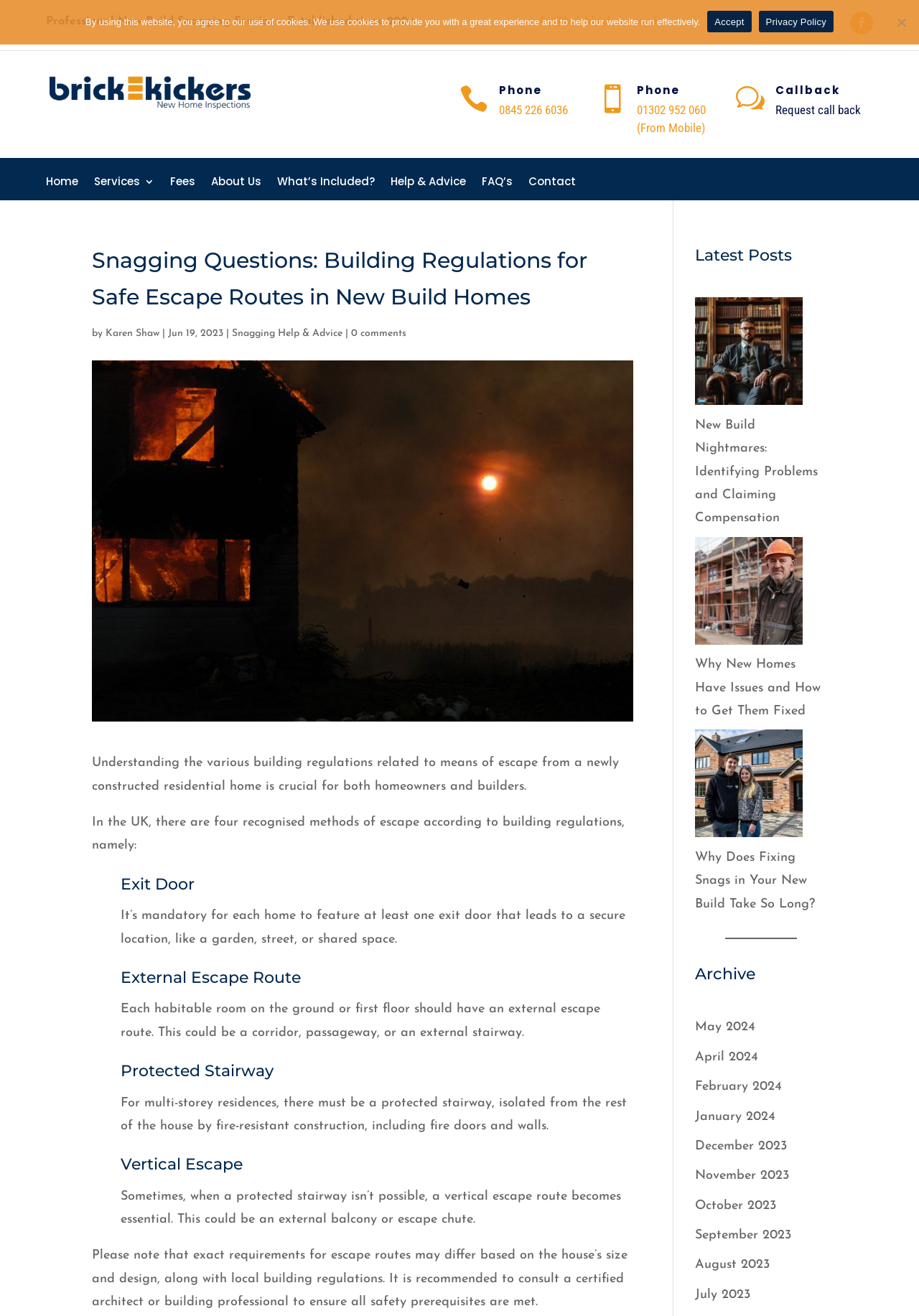Extract the bounding box coordinates of the UI element described by: "Callback". The coordinates should include four float numbers ranging from 0 to 1, e.g., [left, top, right, bottom].

[0.844, 0.063, 0.914, 0.074]